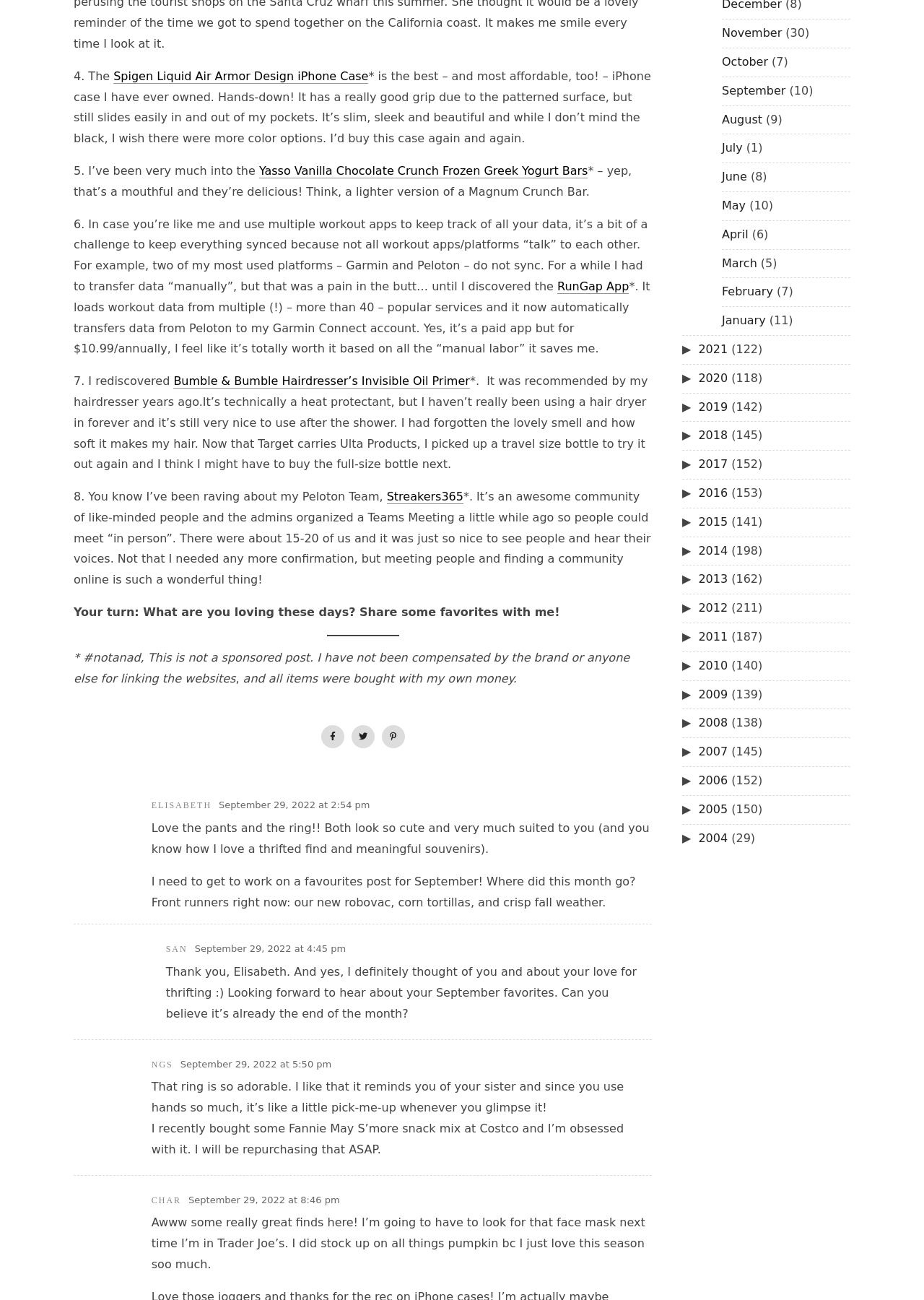Determine the bounding box coordinates of the UI element described by: "info@atomicheritage.org".

None